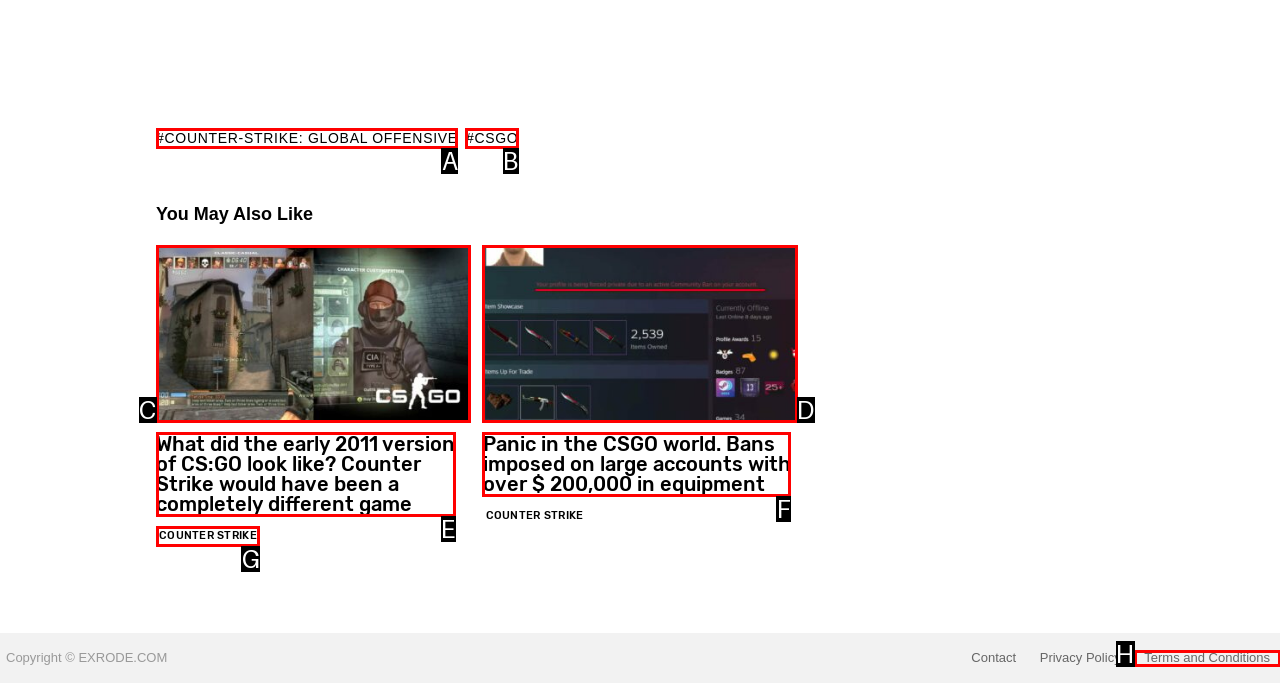From the options presented, which lettered element matches this description: About Litkicks
Reply solely with the letter of the matching option.

None